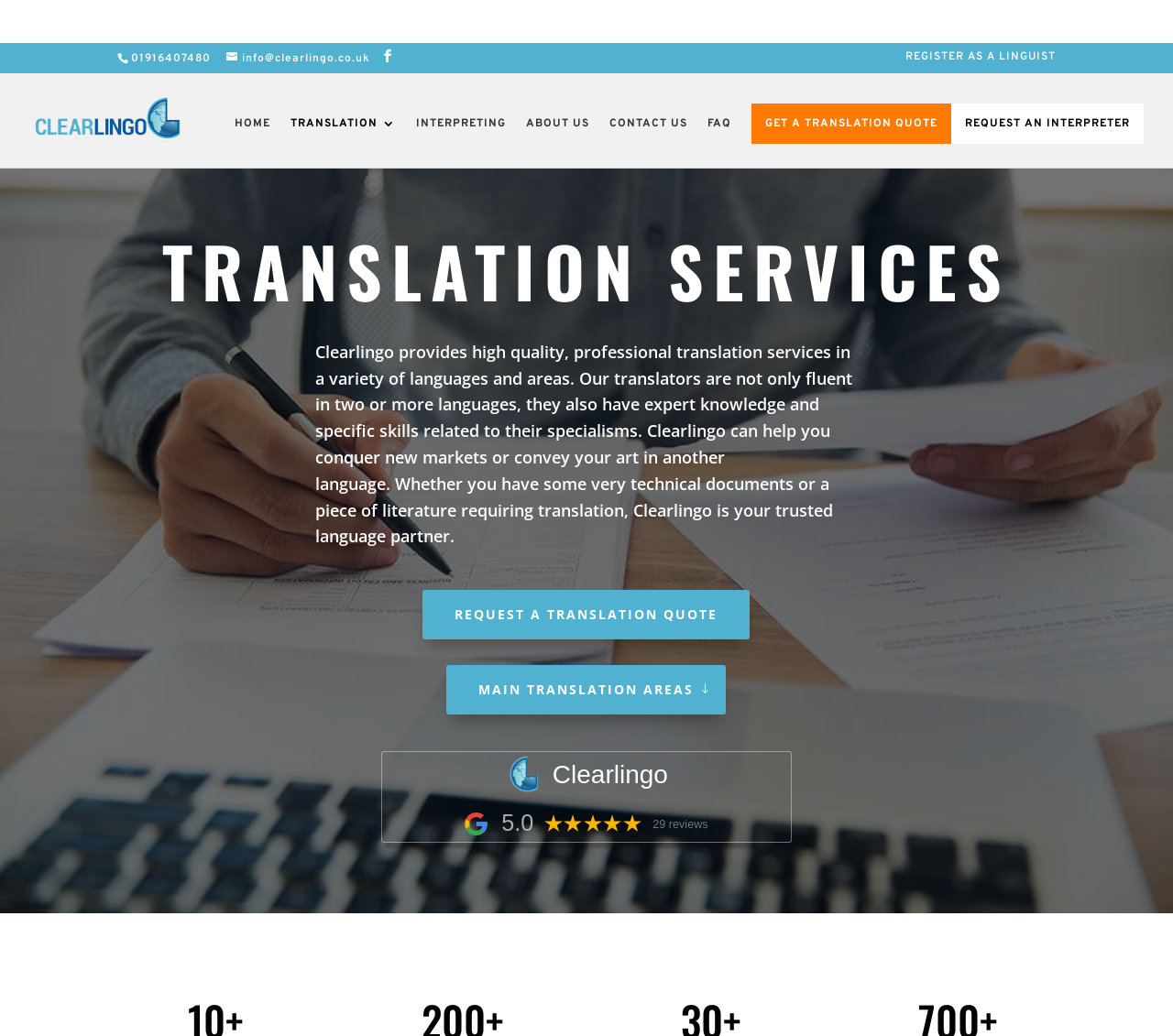How many languages does the agency support?
Give a single word or phrase answer based on the content of the image.

200+